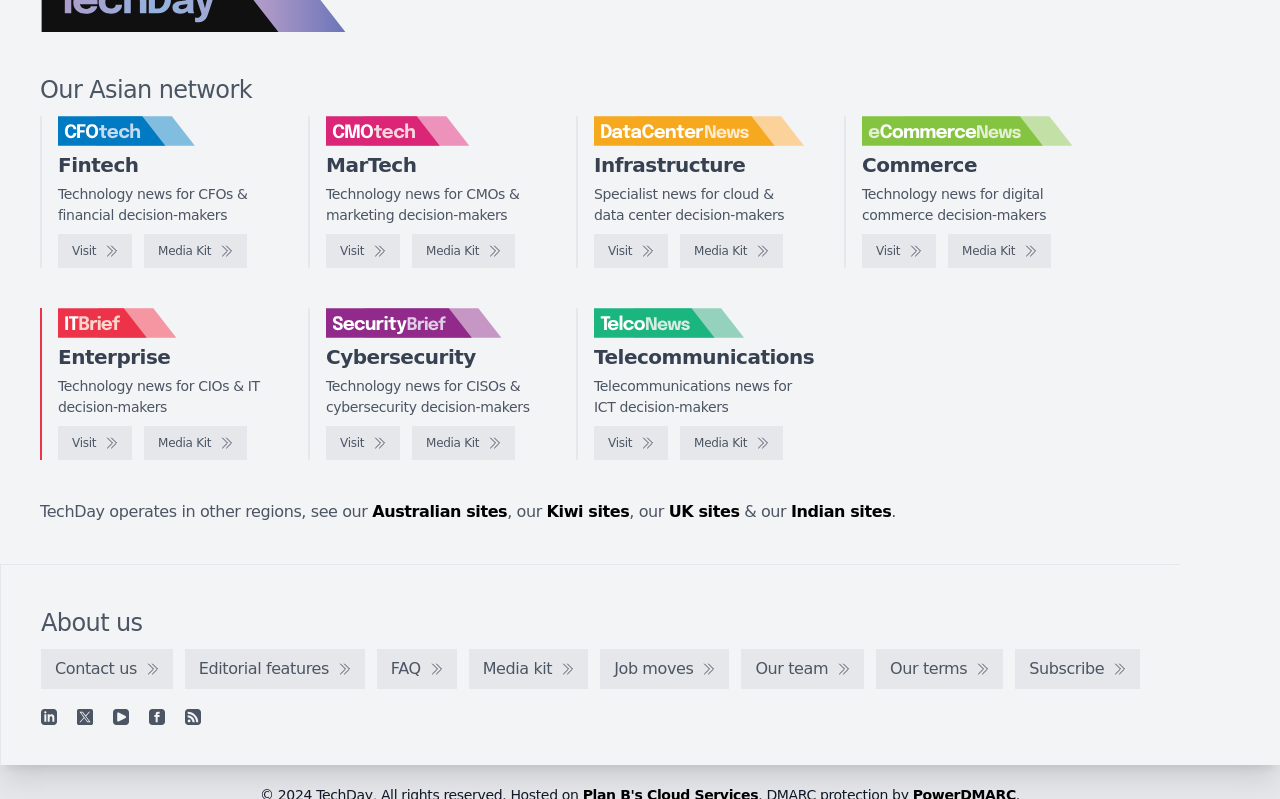Locate the bounding box coordinates of the UI element described by: "Editorial features". Provide the coordinates as four float numbers between 0 and 1, formatted as [left, top, right, bottom].

[0.144, 0.812, 0.285, 0.862]